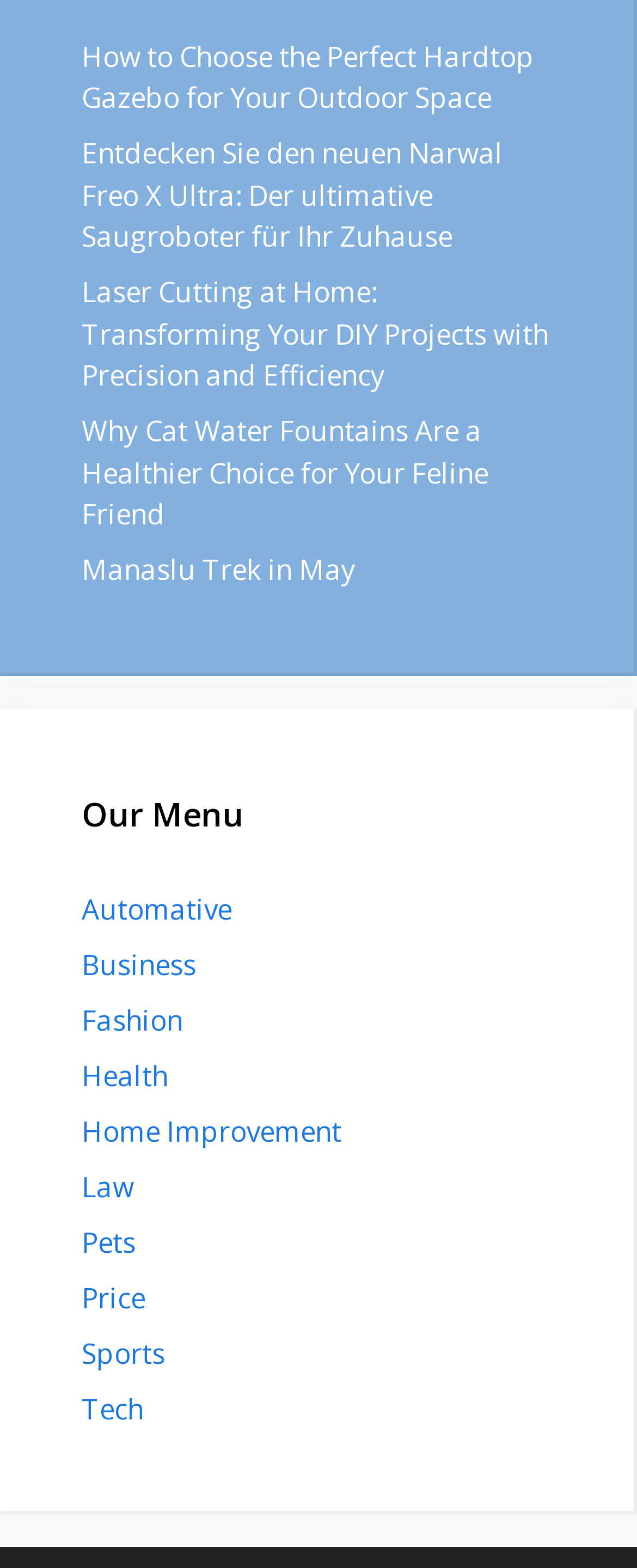Provide the bounding box coordinates of the HTML element described by the text: "Main Menu".

None